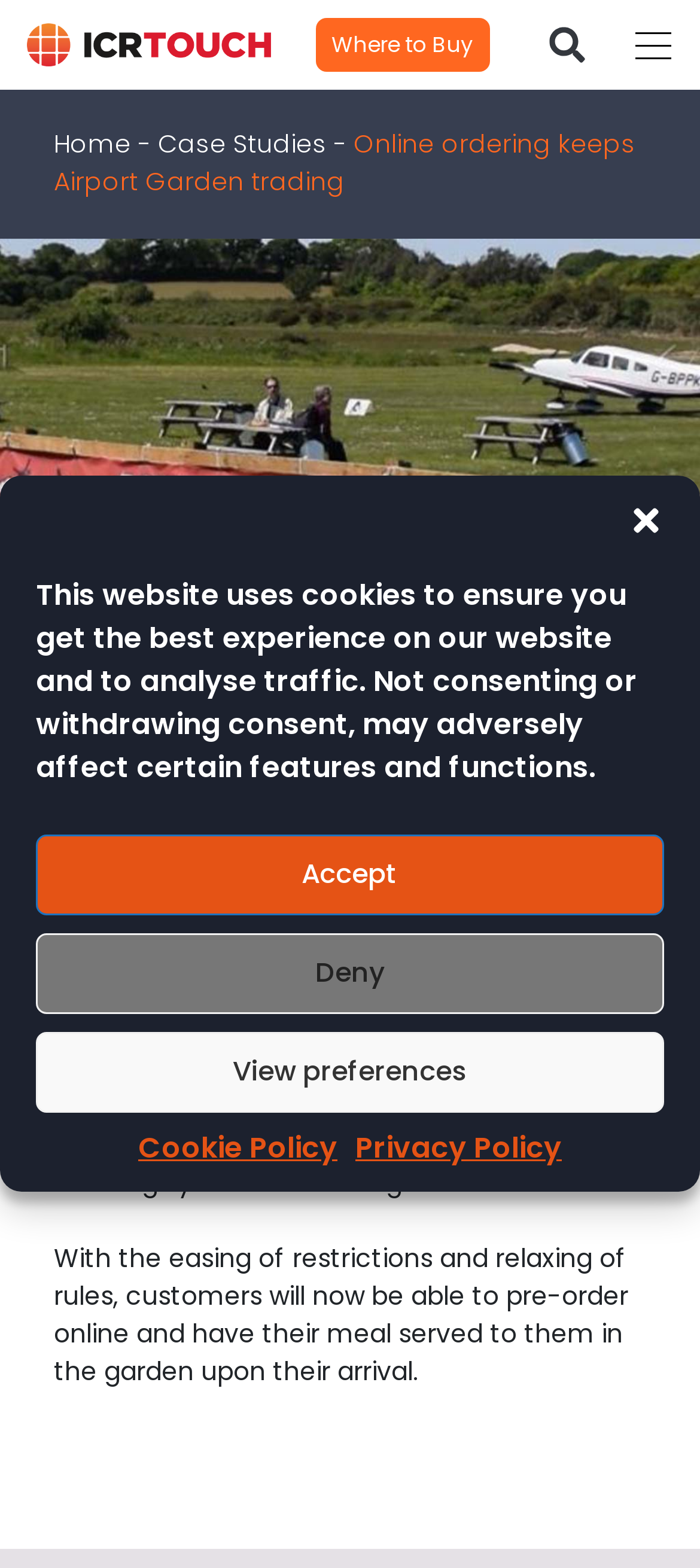What is the purpose of the TouchTakeaway online ordering system?
Please describe in detail the information shown in the image to answer the question.

I inferred the answer by reading the text content of the webpage, specifically the sentence 'With the easing of restrictions and relaxing of rules, customers will now be able to pre-order online and have their meal served to them in the garden upon their arrival.'. This sentence implies that the TouchTakeaway online ordering system is used for pre-ordering online.